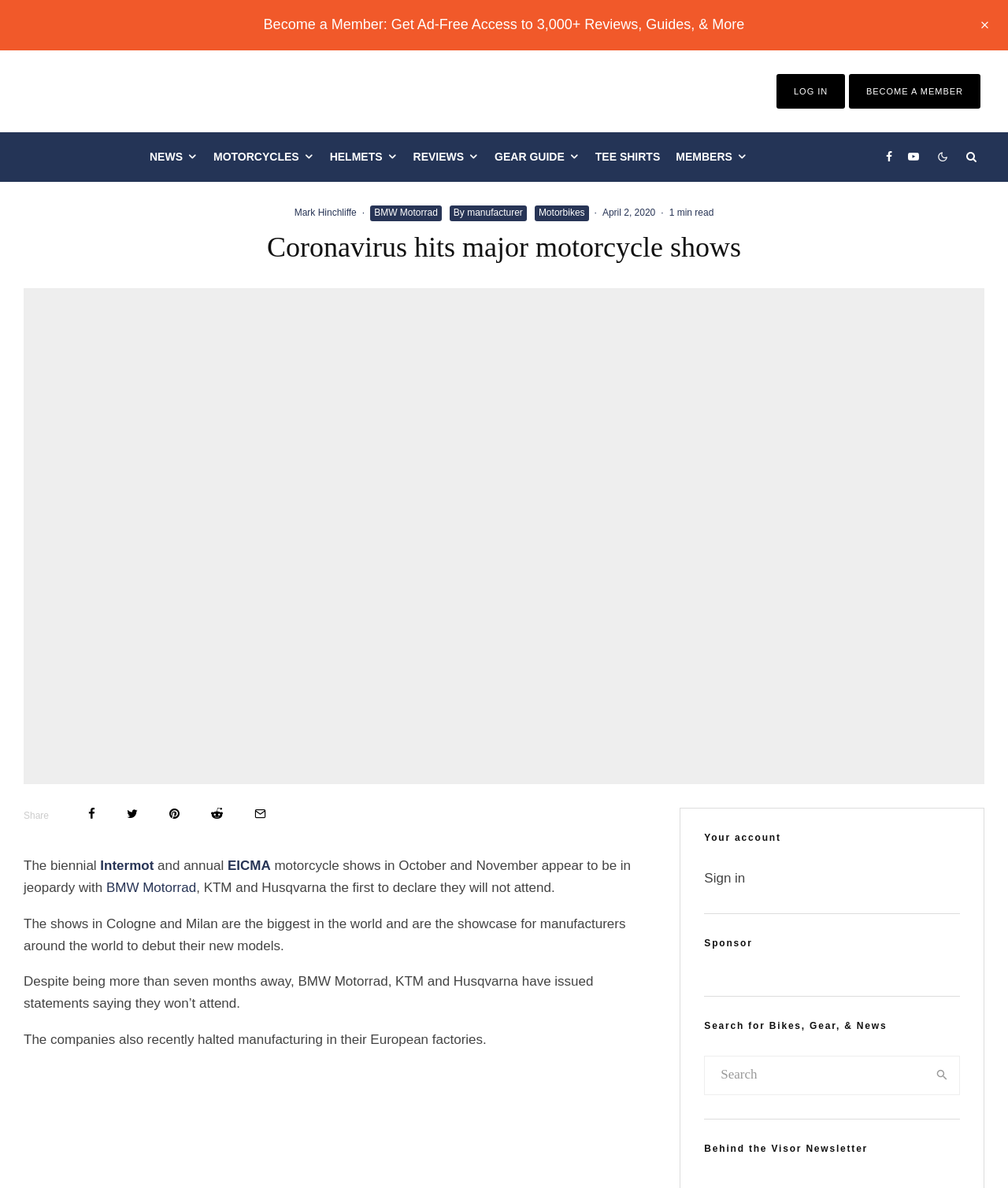Identify the bounding box coordinates of the clickable region necessary to fulfill the following instruction: "Click on Become a Member to get ad-free access". The bounding box coordinates should be four float numbers between 0 and 1, i.e., [left, top, right, bottom].

[0.261, 0.014, 0.739, 0.027]